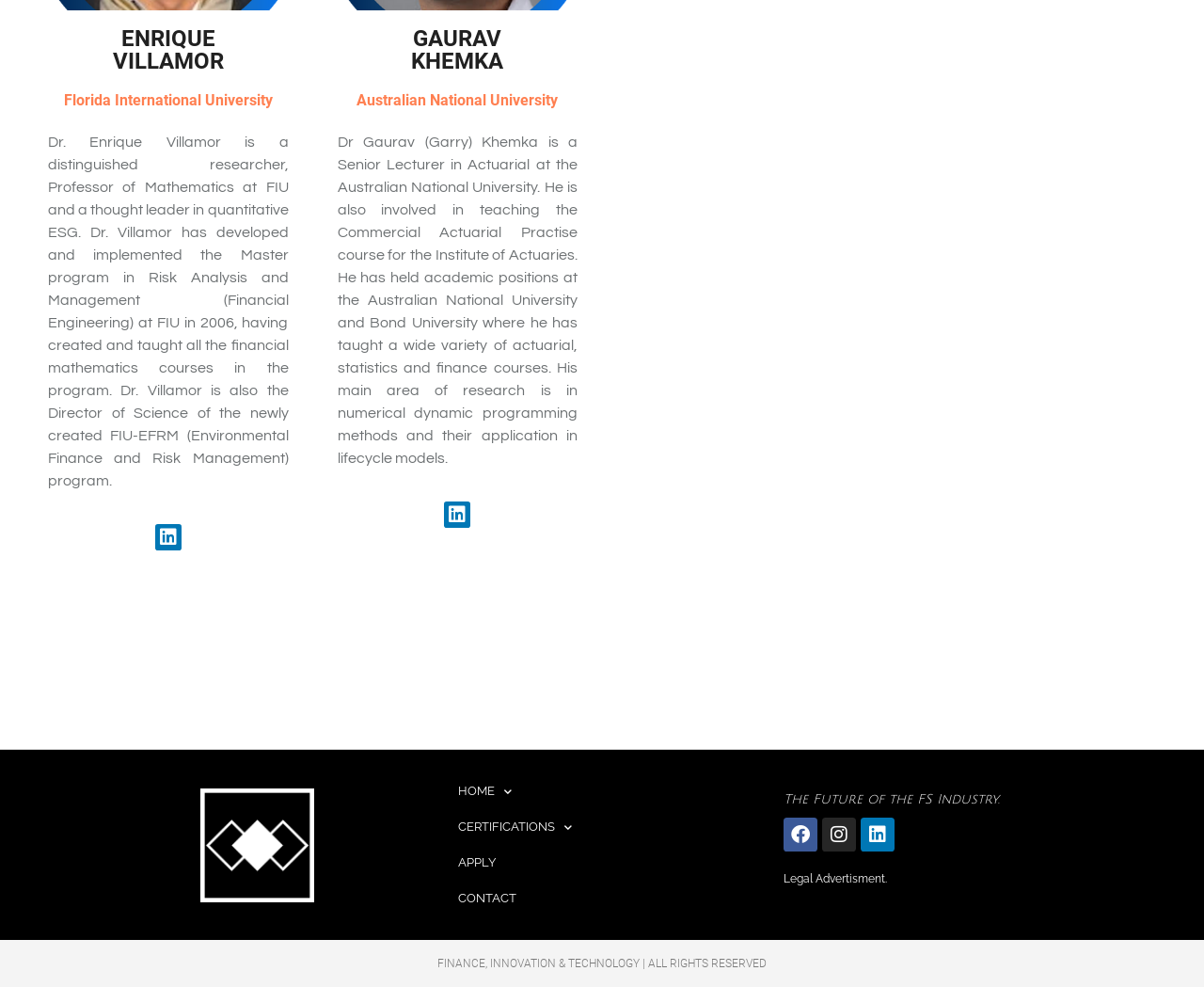Locate the bounding box coordinates of the area you need to click to fulfill this instruction: 'Contact us'. The coordinates must be in the form of four float numbers ranging from 0 to 1: [left, top, right, bottom].

[0.365, 0.893, 0.635, 0.929]